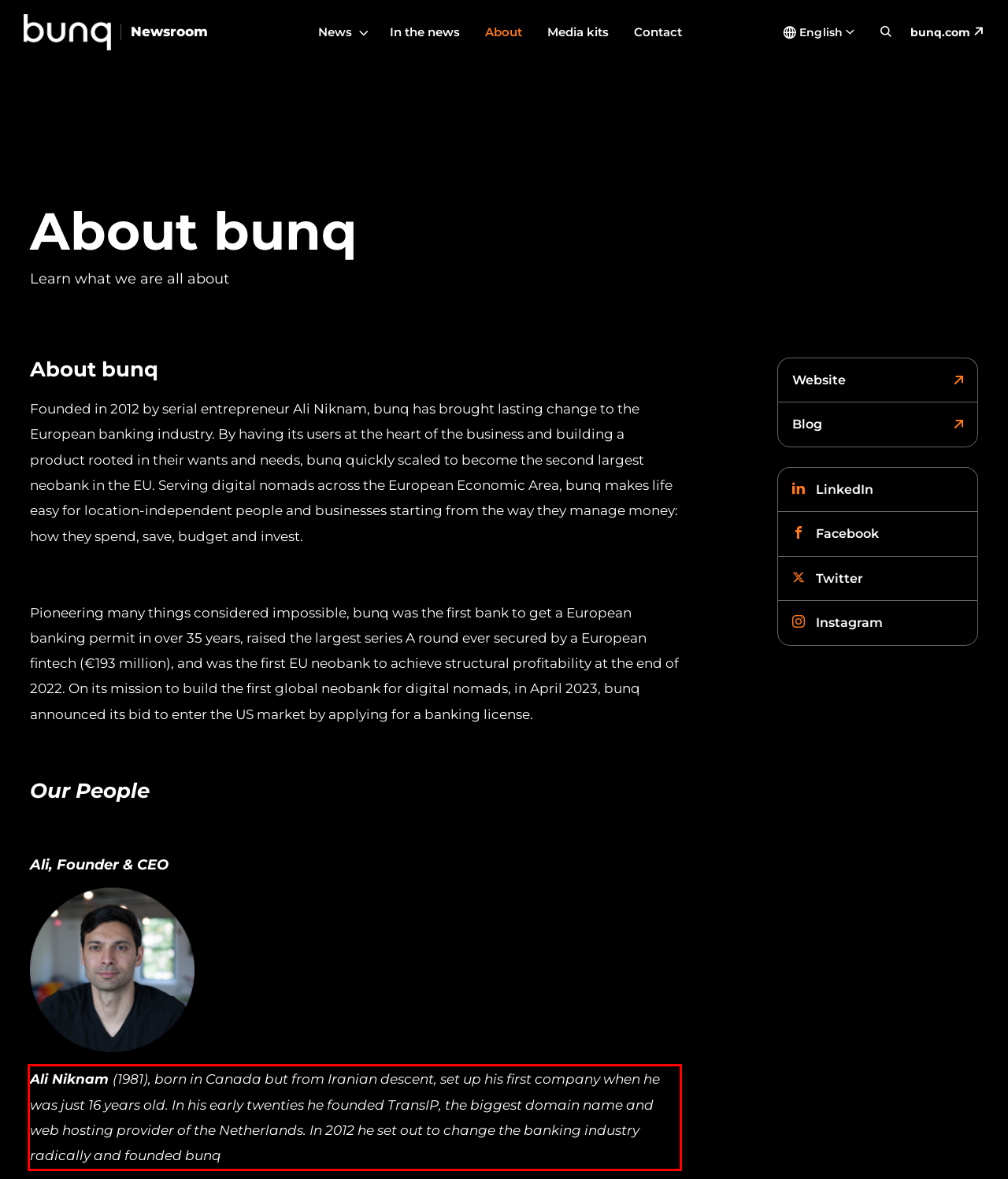Examine the screenshot of the webpage, locate the red bounding box, and perform OCR to extract the text contained within it.

Ali Niknam (1981), born in Canada but from Iranian descent, set up his first company when he was just 16 years old. In his early twenties he founded TransIP, the biggest domain name and web hosting provider of the Netherlands. In 2012 he set out to change the banking industry radically and founded bunq